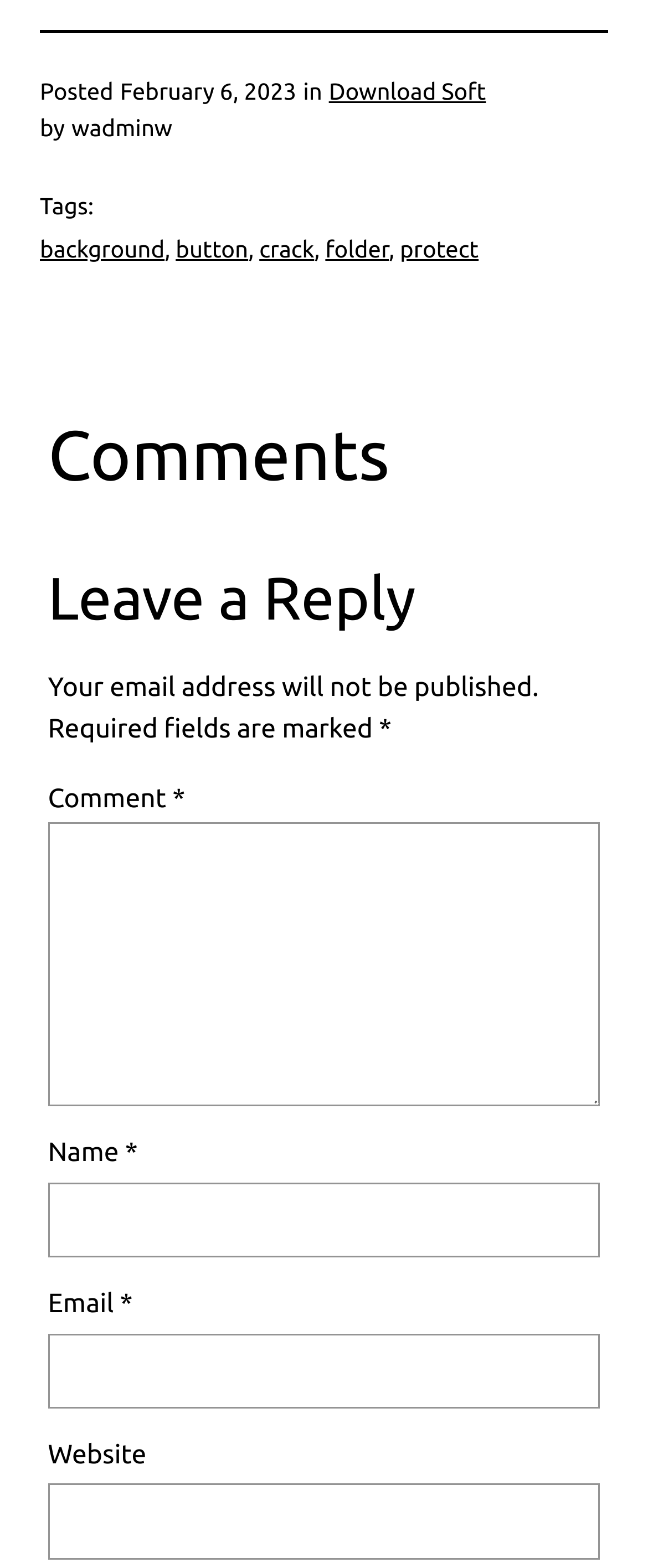Determine the bounding box coordinates of the clickable element to complete this instruction: "Open the menu". Provide the coordinates in the format of four float numbers between 0 and 1, [left, top, right, bottom].

None